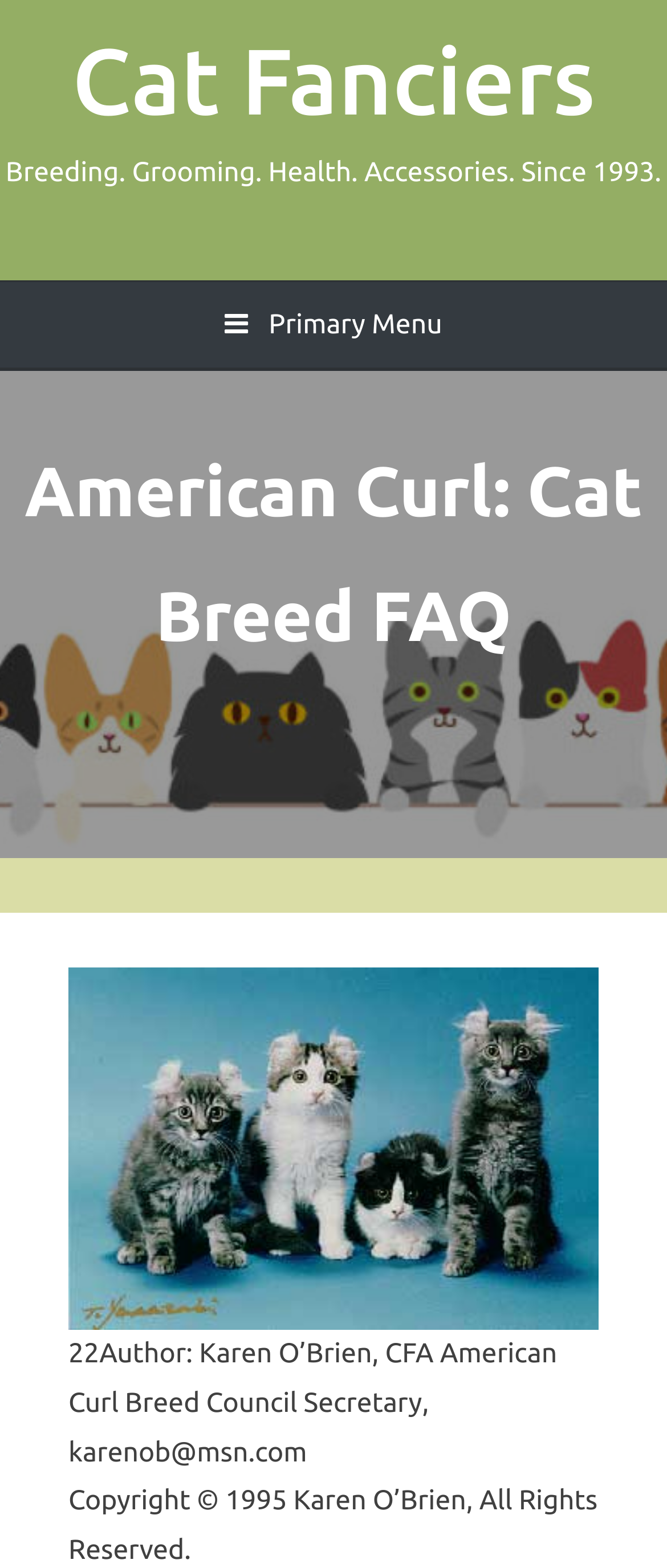What is the name of the cat breed featured on this webpage?
Please give a detailed and elaborate explanation in response to the question.

The webpage has a heading 'American Curl: Cat Breed FAQ' and an image with the same name, indicating that the webpage is about the American Curl cat breed.